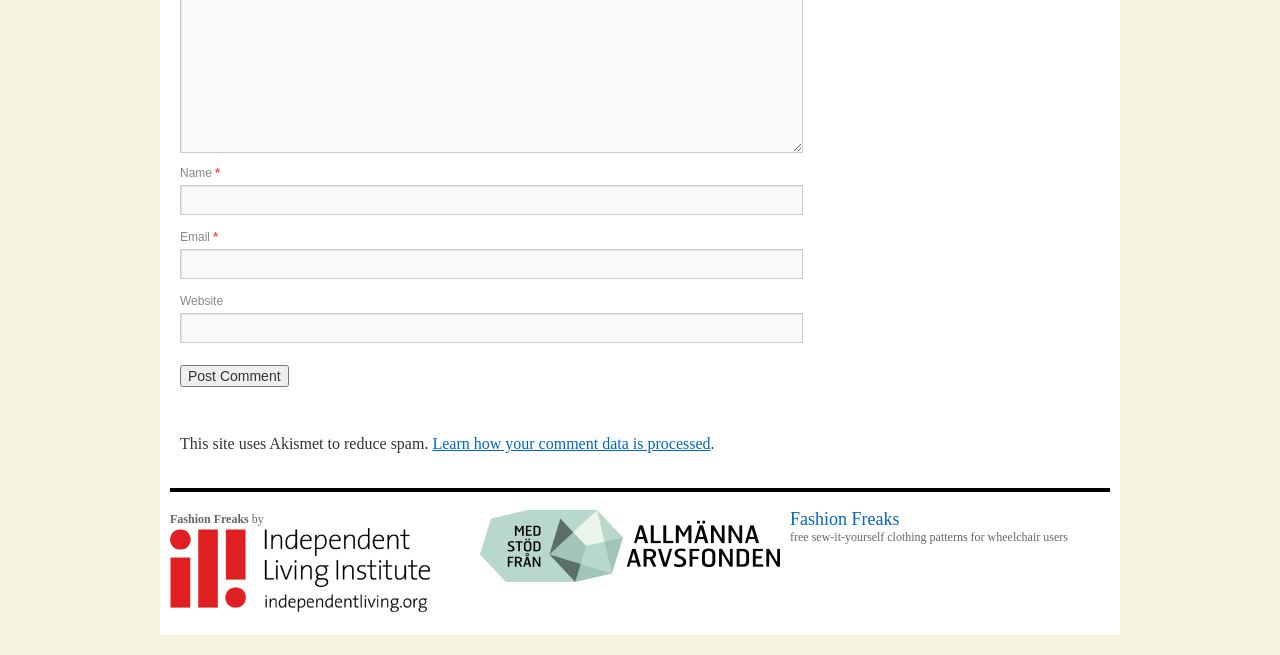Determine the bounding box coordinates for the area that needs to be clicked to fulfill this task: "Visit Fashion Freaks". The coordinates must be given as four float numbers between 0 and 1, i.e., [left, top, right, bottom].

[0.617, 0.779, 0.852, 0.807]